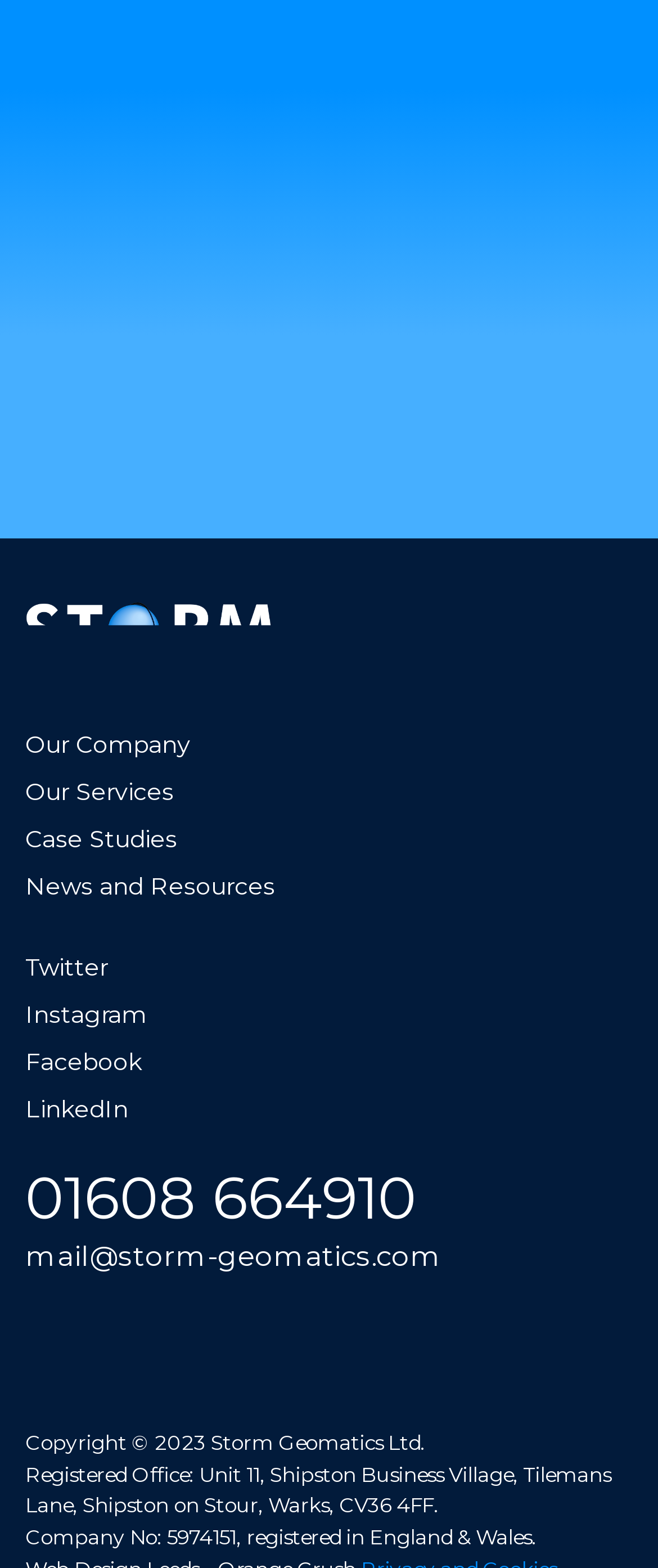Identify the bounding box coordinates for the UI element described as follows: "name="et_pb_contact_message_0" placeholder="Message"". Ensure the coordinates are four float numbers between 0 and 1, formatted as [left, top, right, bottom].

None